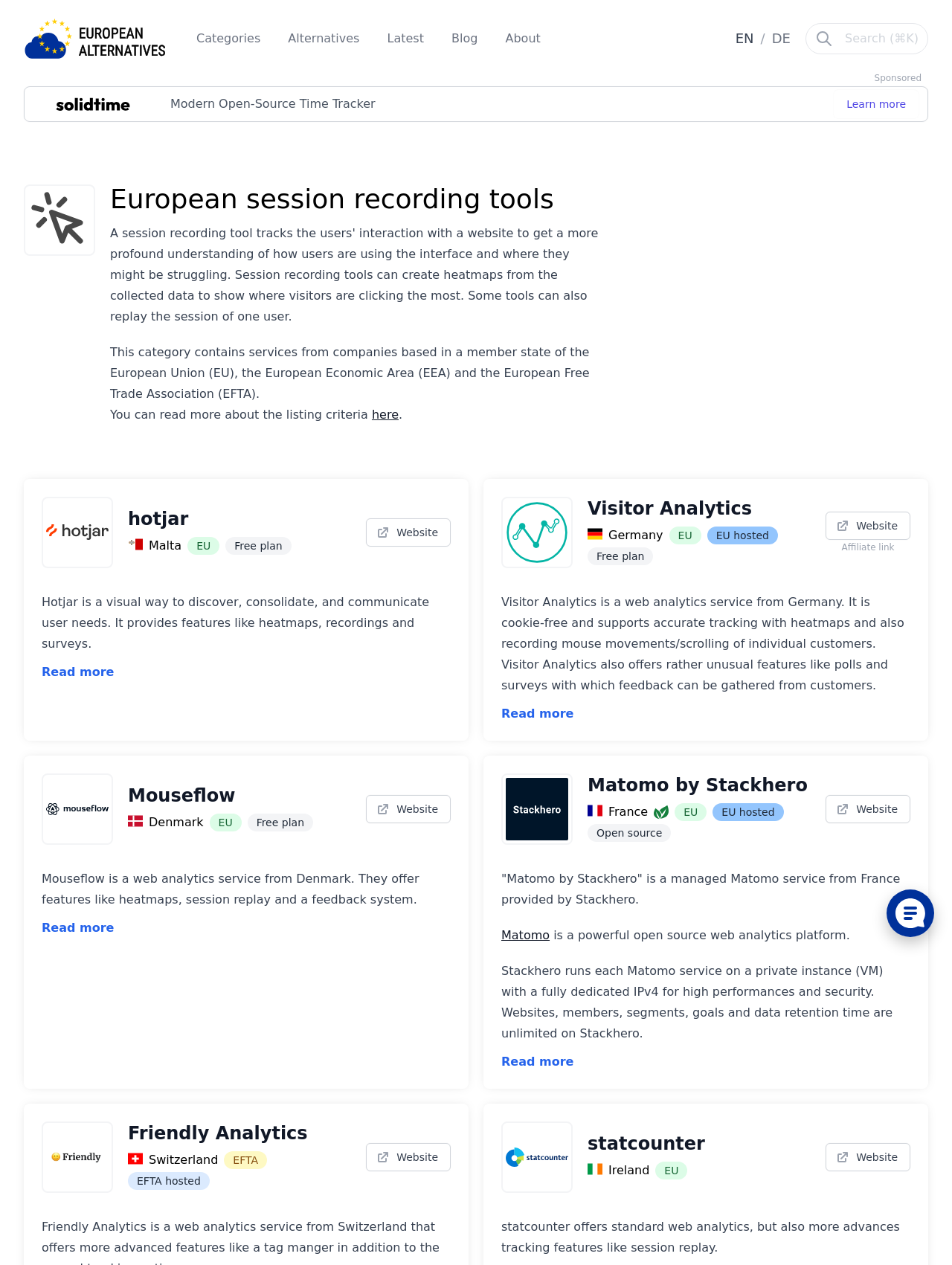Determine the bounding box coordinates for the area that needs to be clicked to fulfill this task: "Click the 'Homepage European Alternatives logo' link". The coordinates must be given as four float numbers between 0 and 1, i.e., [left, top, right, bottom].

[0.025, 0.014, 0.175, 0.047]